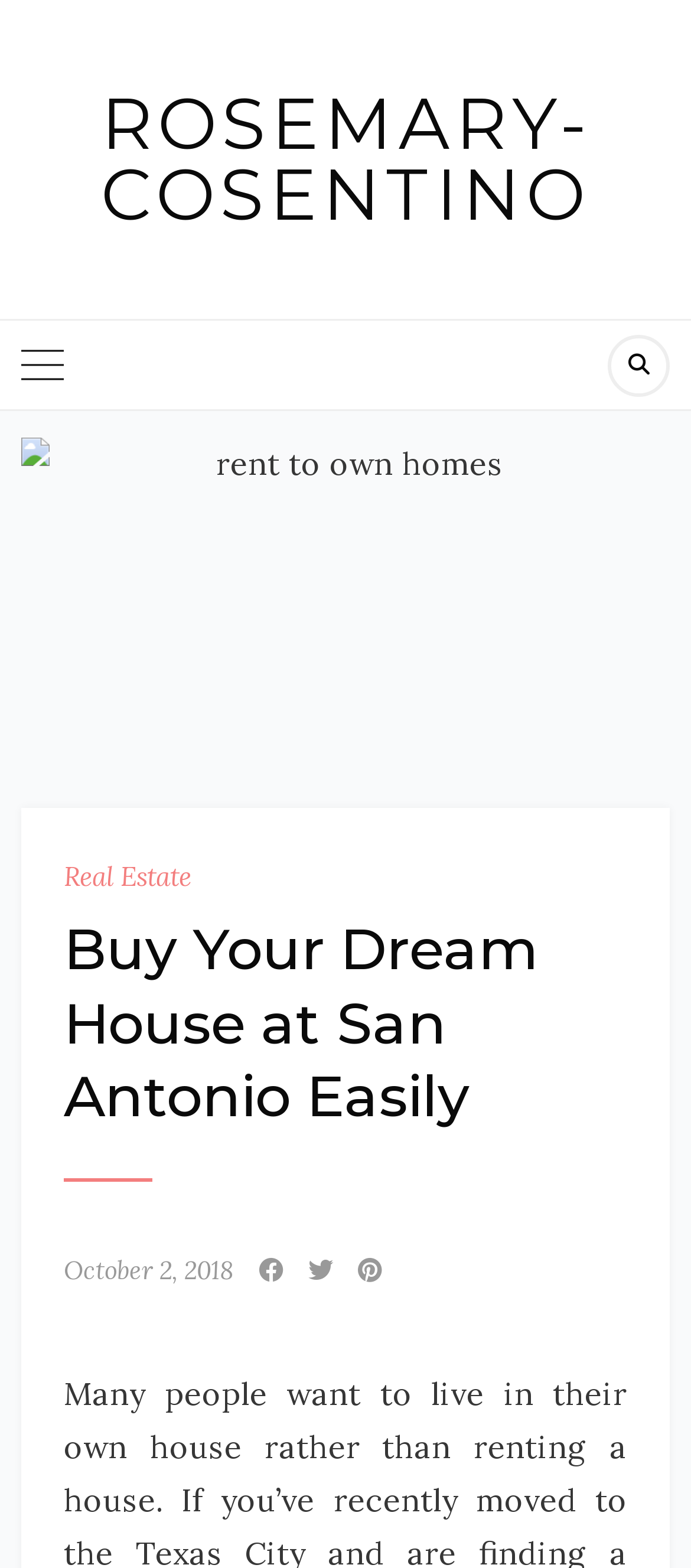Answer the following inquiry with a single word or phrase:
How many social media links are there?

4